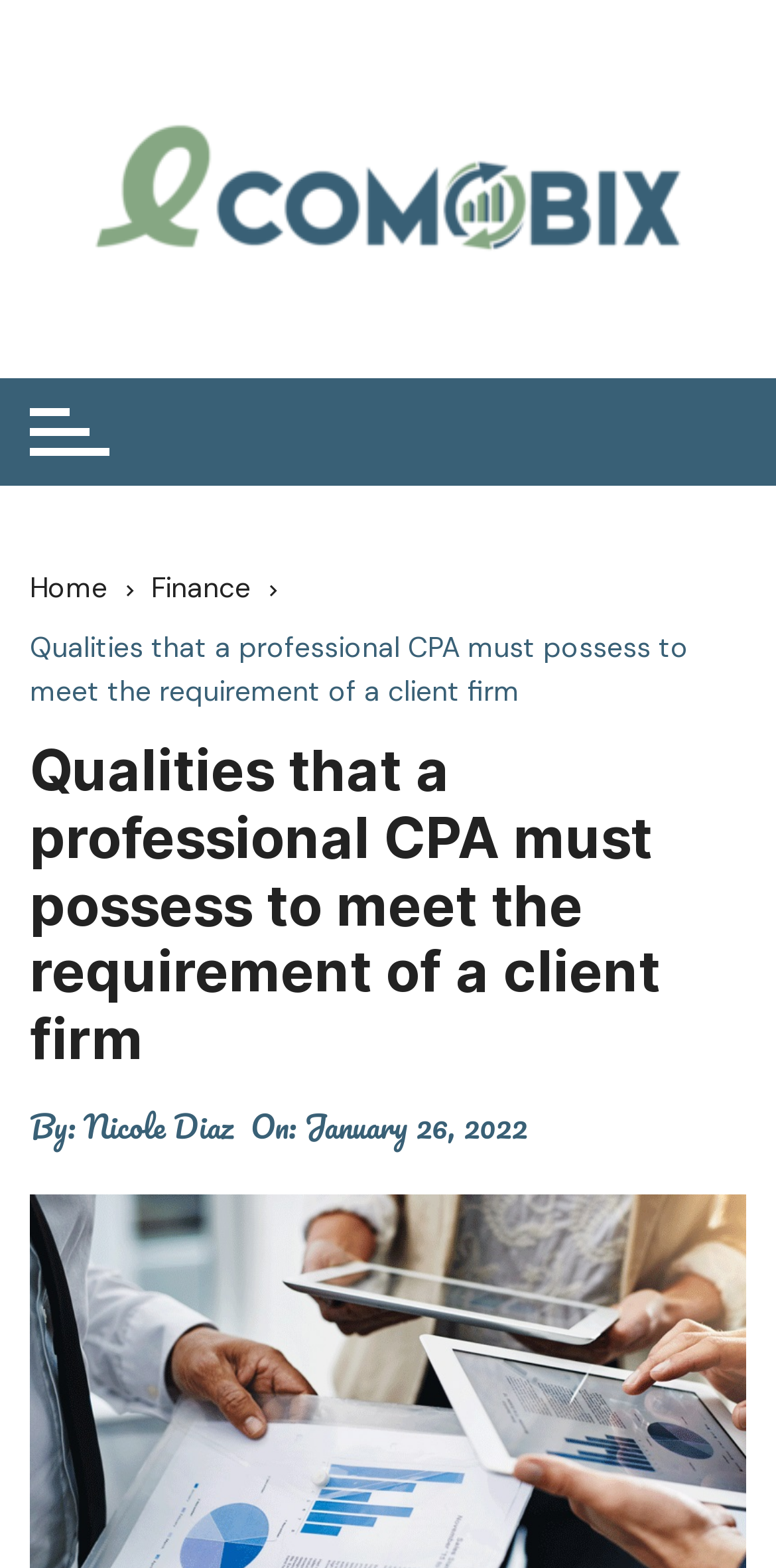Find the bounding box of the element with the following description: "January 26, 2022". The coordinates must be four float numbers between 0 and 1, formatted as [left, top, right, bottom].

[0.392, 0.704, 0.679, 0.734]